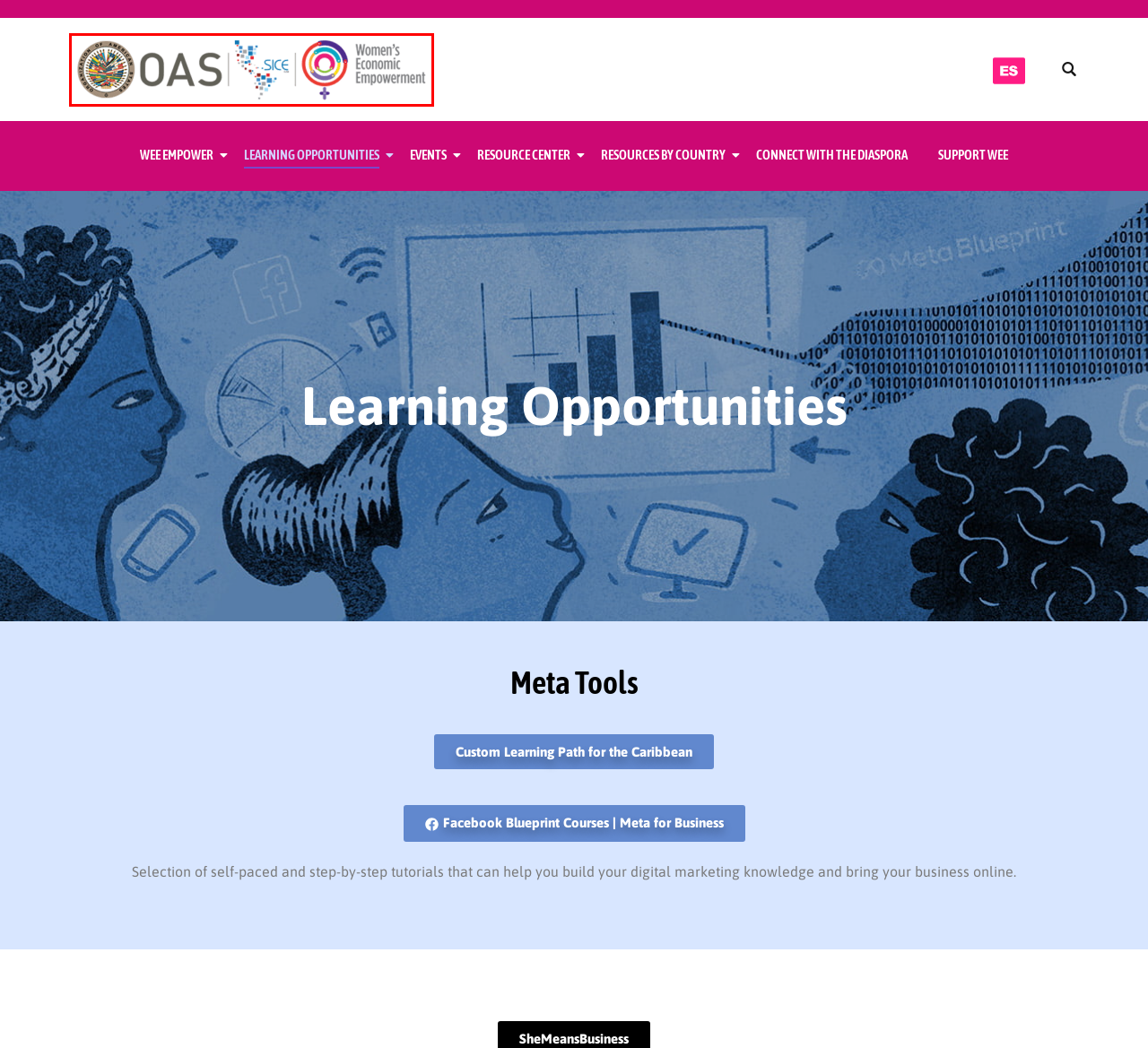Examine the screenshot of a webpage with a red bounding box around a UI element. Select the most accurate webpage description that corresponds to the new page after clicking the highlighted element. Here are the choices:
A. Support WEE – OAS WEE
B. Nasdaq Entrepreneurial Center | A global community of entrepreneurs
C. OAS WEE – Women´s Economic Empowerment
D. Events – OAS WEE
E. SICE - OAS
F. Connect with the Diaspora – OAS WEE
G. OEA WEE – Empoderamiento Económico de las Mujeres
H. Resources by Country – OAS WEE

C